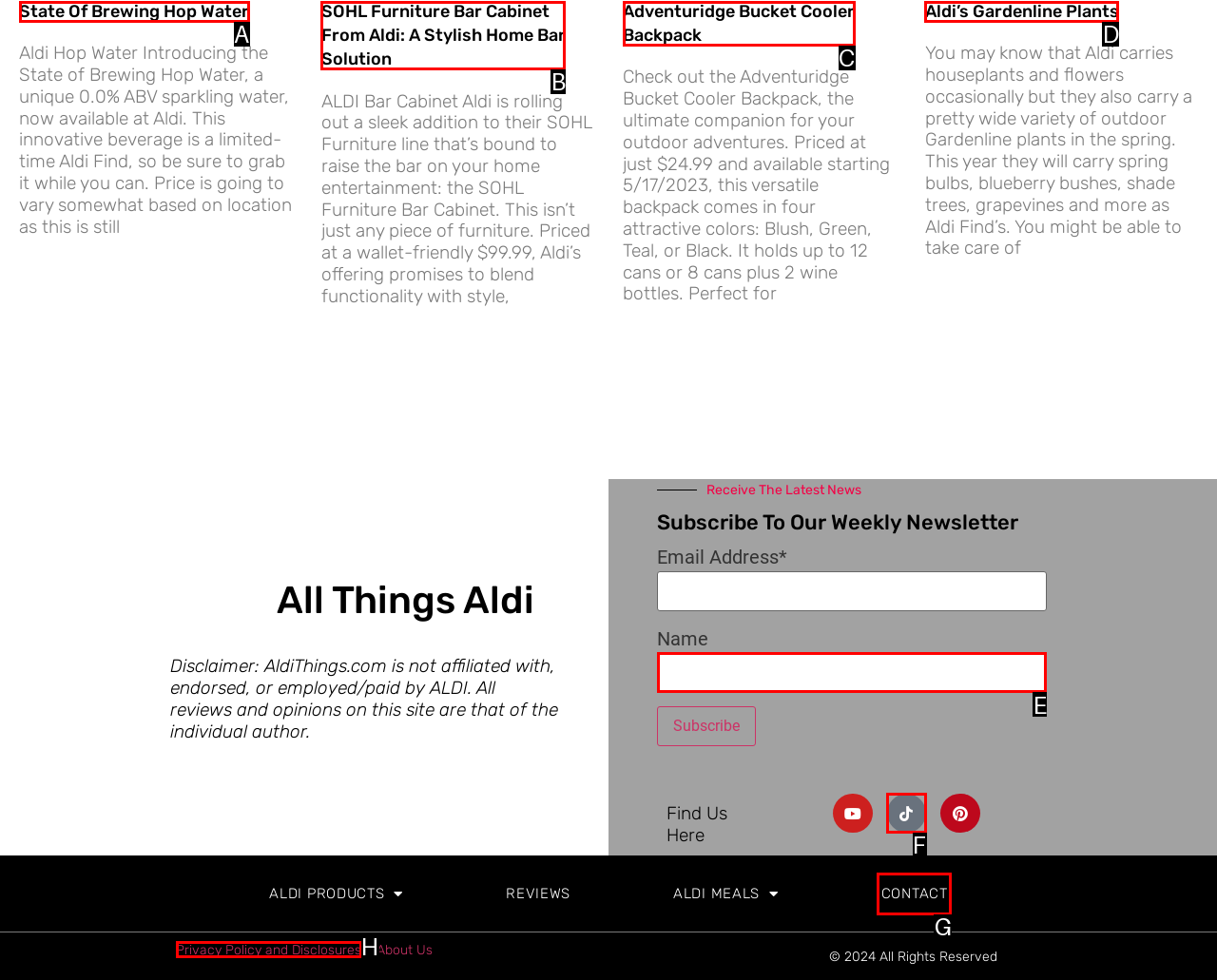Given the description: Tiktok, pick the option that matches best and answer with the corresponding letter directly.

F